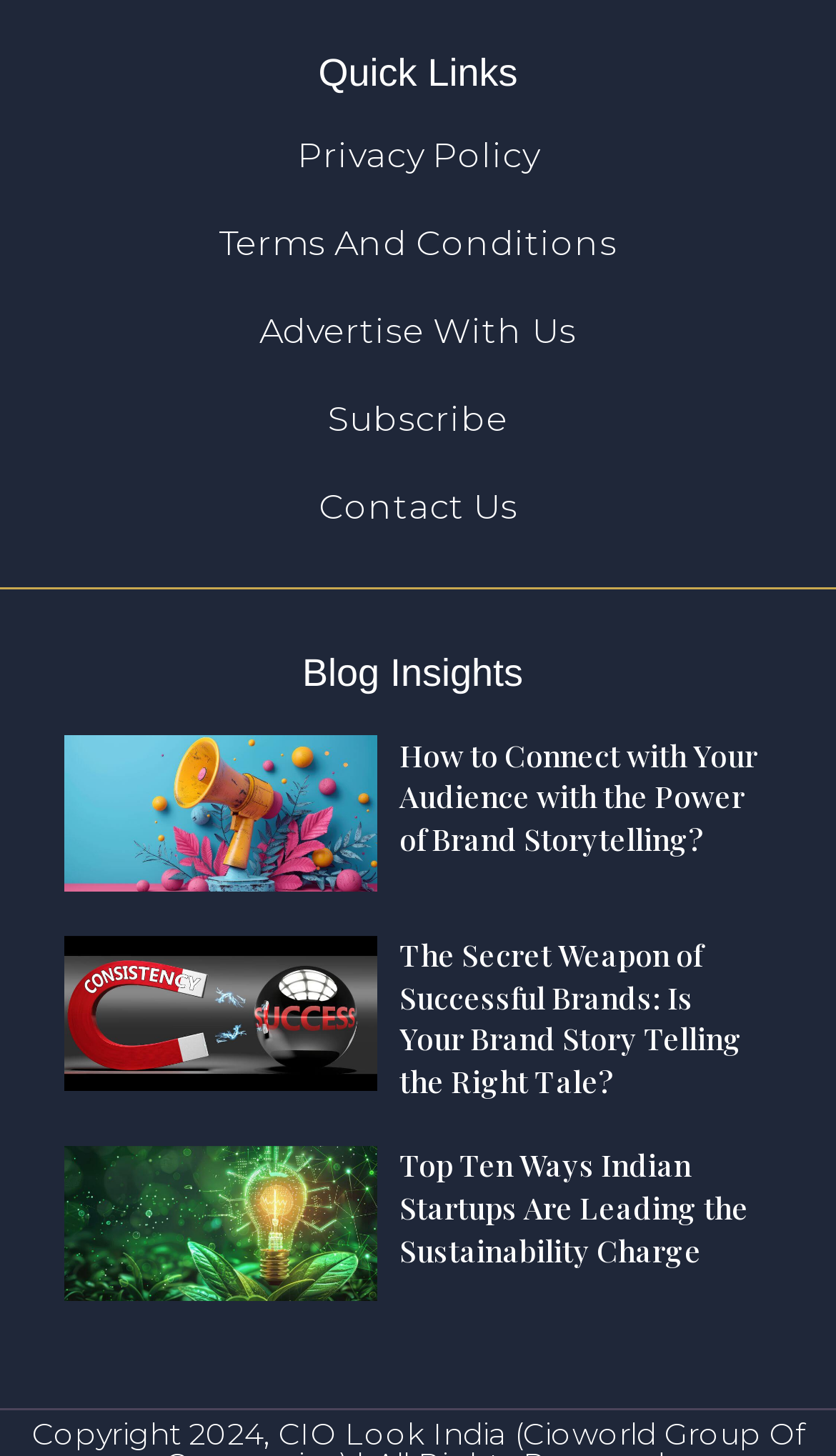Please answer the following question using a single word or phrase: What is the topic of the third article?

Indian Startups